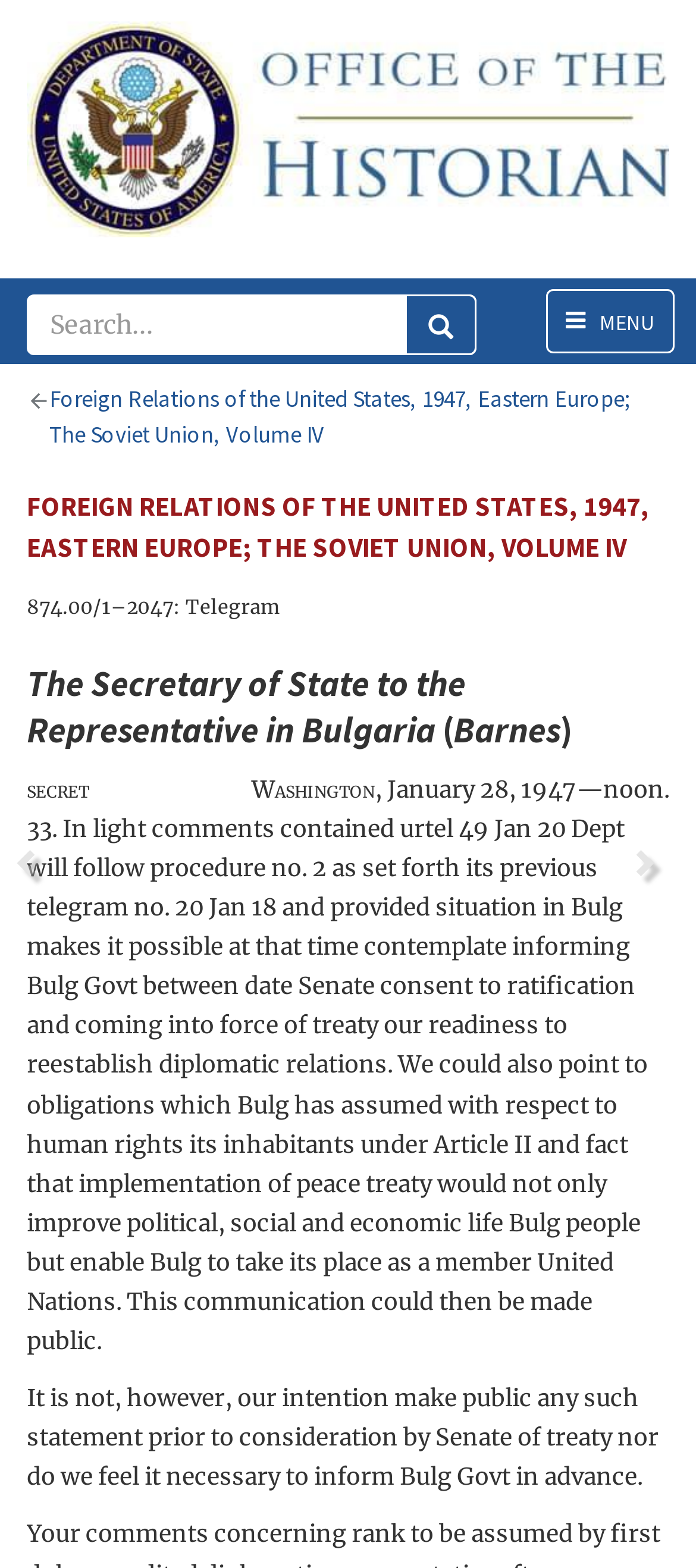Based on the element description: "name="q" placeholder="Search..."", identify the UI element and provide its bounding box coordinates. Use four float numbers between 0 and 1, [left, top, right, bottom].

[0.038, 0.188, 0.685, 0.226]